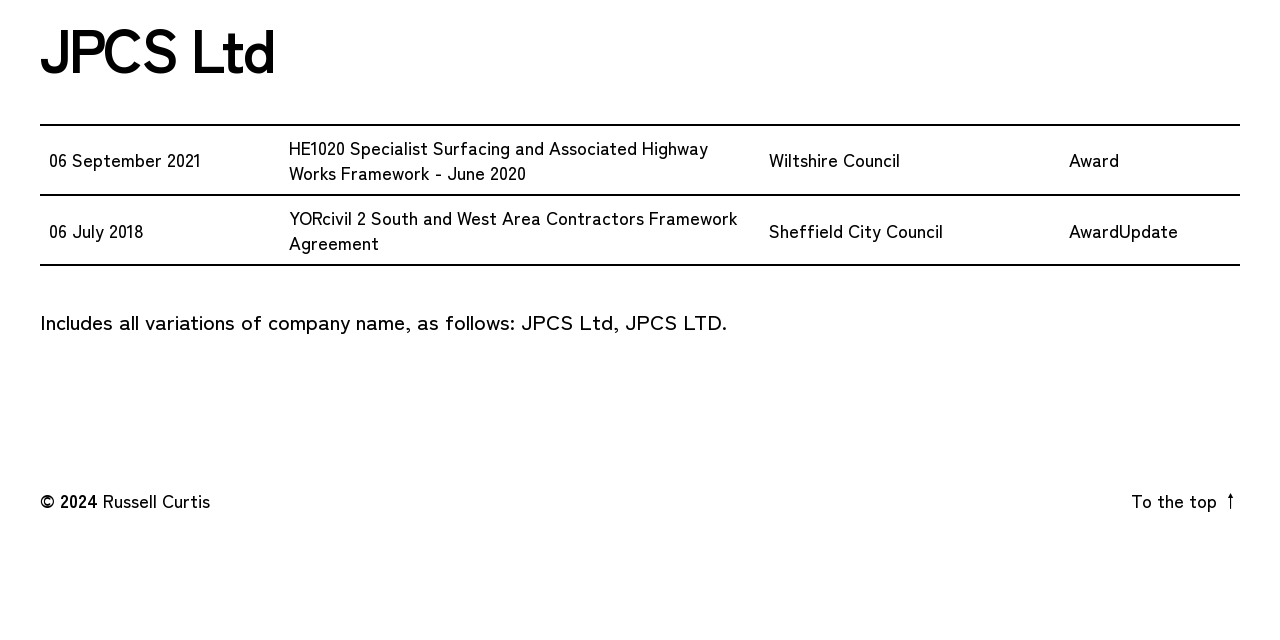Bounding box coordinates are to be given in the format (top-left x, top-left y, bottom-right x, bottom-right y). All values must be floating point numbers between 0 and 1. Provide the bounding box coordinate for the UI element described as: Russell Curtis

[0.08, 0.76, 0.164, 0.801]